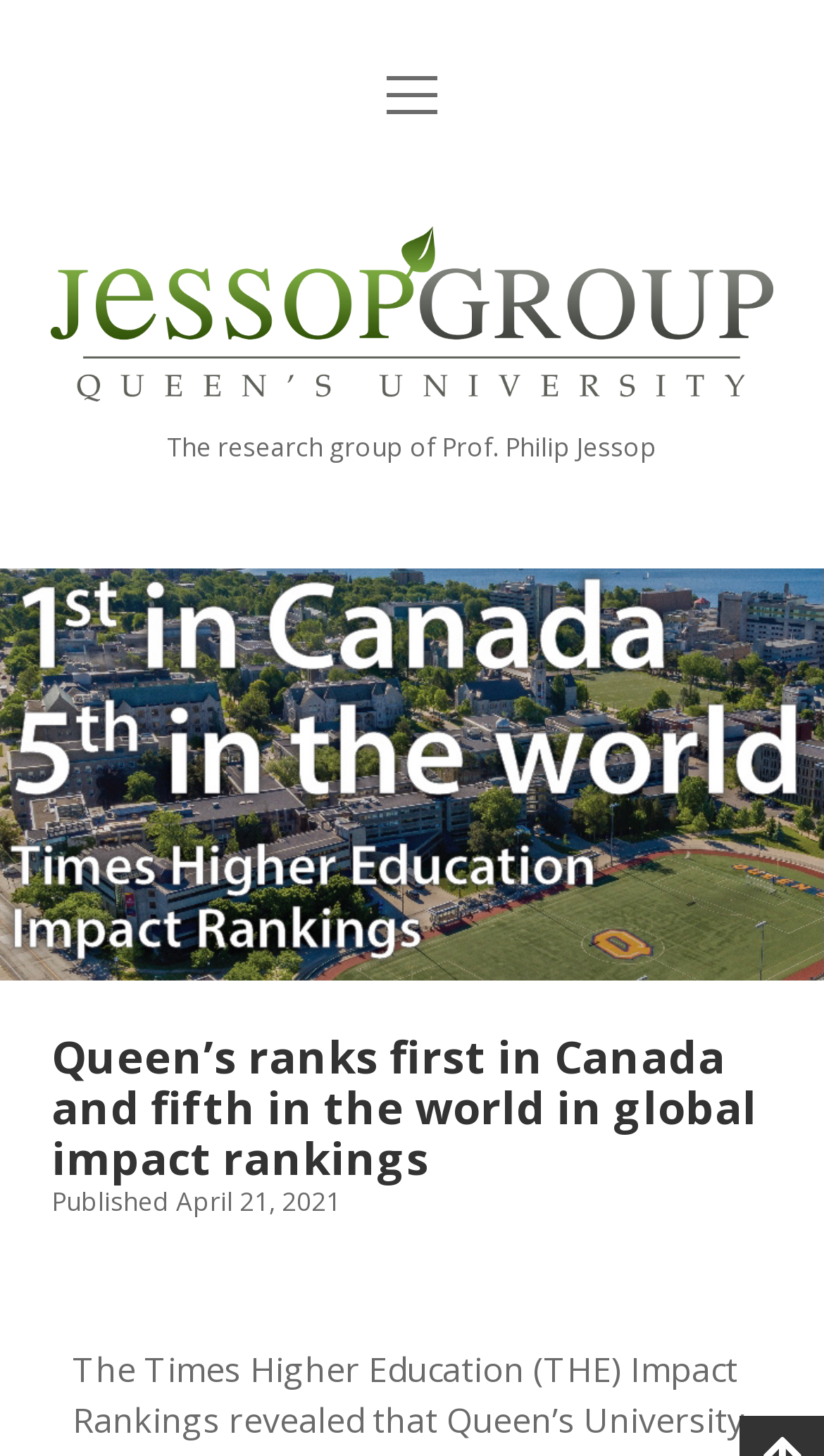How many images are on the webpage?
Please use the image to provide a one-word or short phrase answer.

2